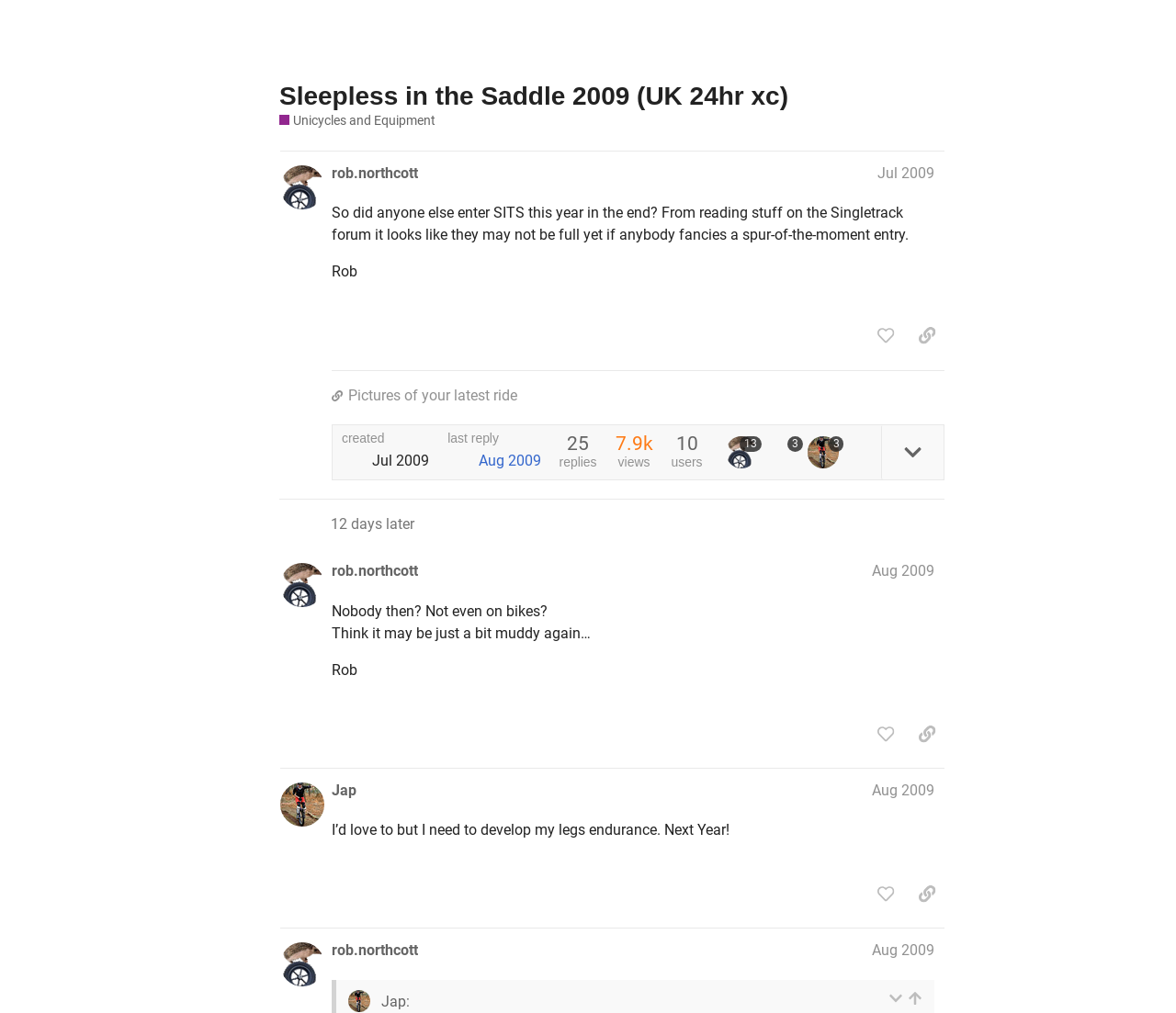Specify the bounding box coordinates of the region I need to click to perform the following instruction: "Visit the home page". The coordinates must be four float numbers in the range of 0 to 1, i.e., [left, top, right, bottom].

None